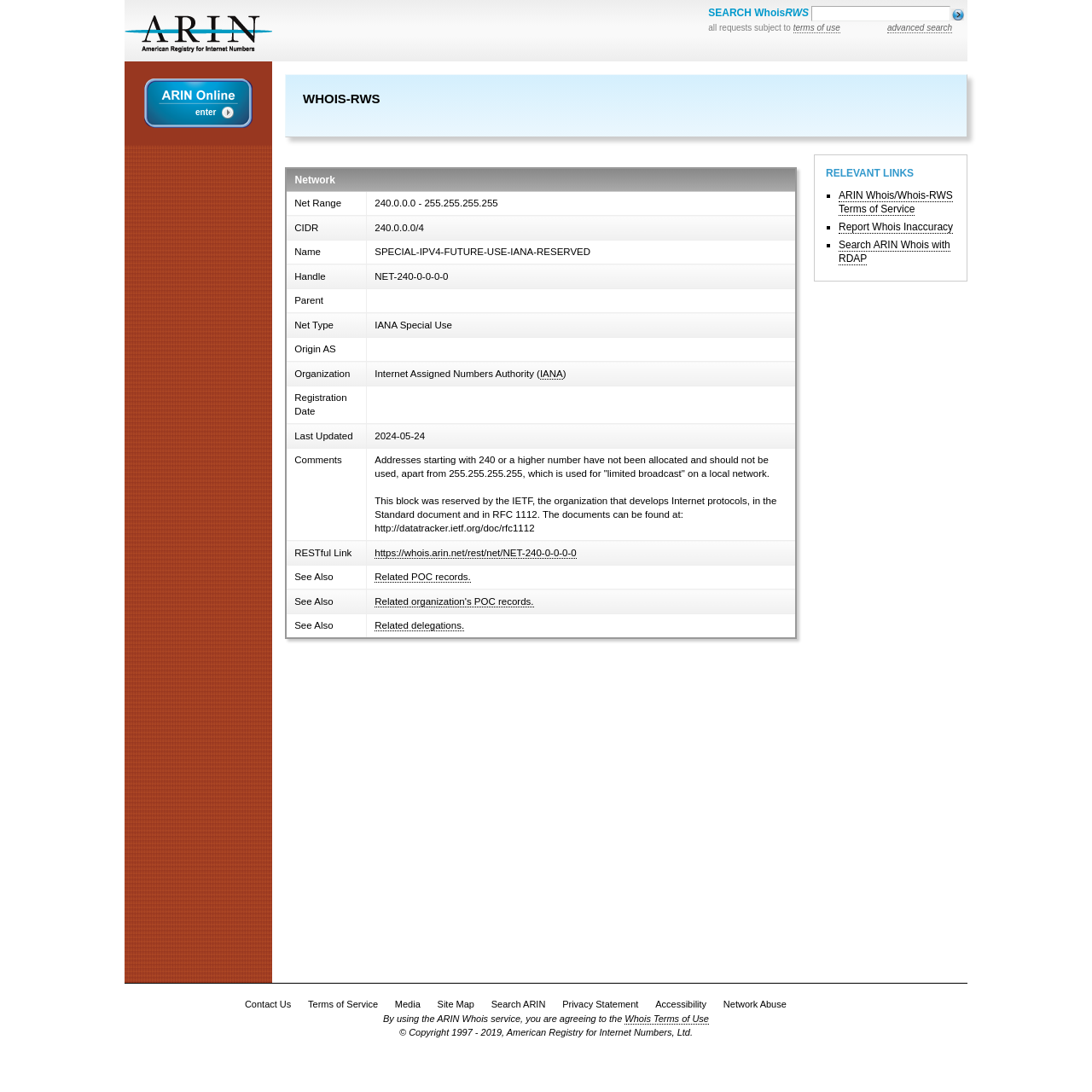Respond concisely with one word or phrase to the following query:
What is the purpose of the 'Whois-RWS' service?

To search for IP address information